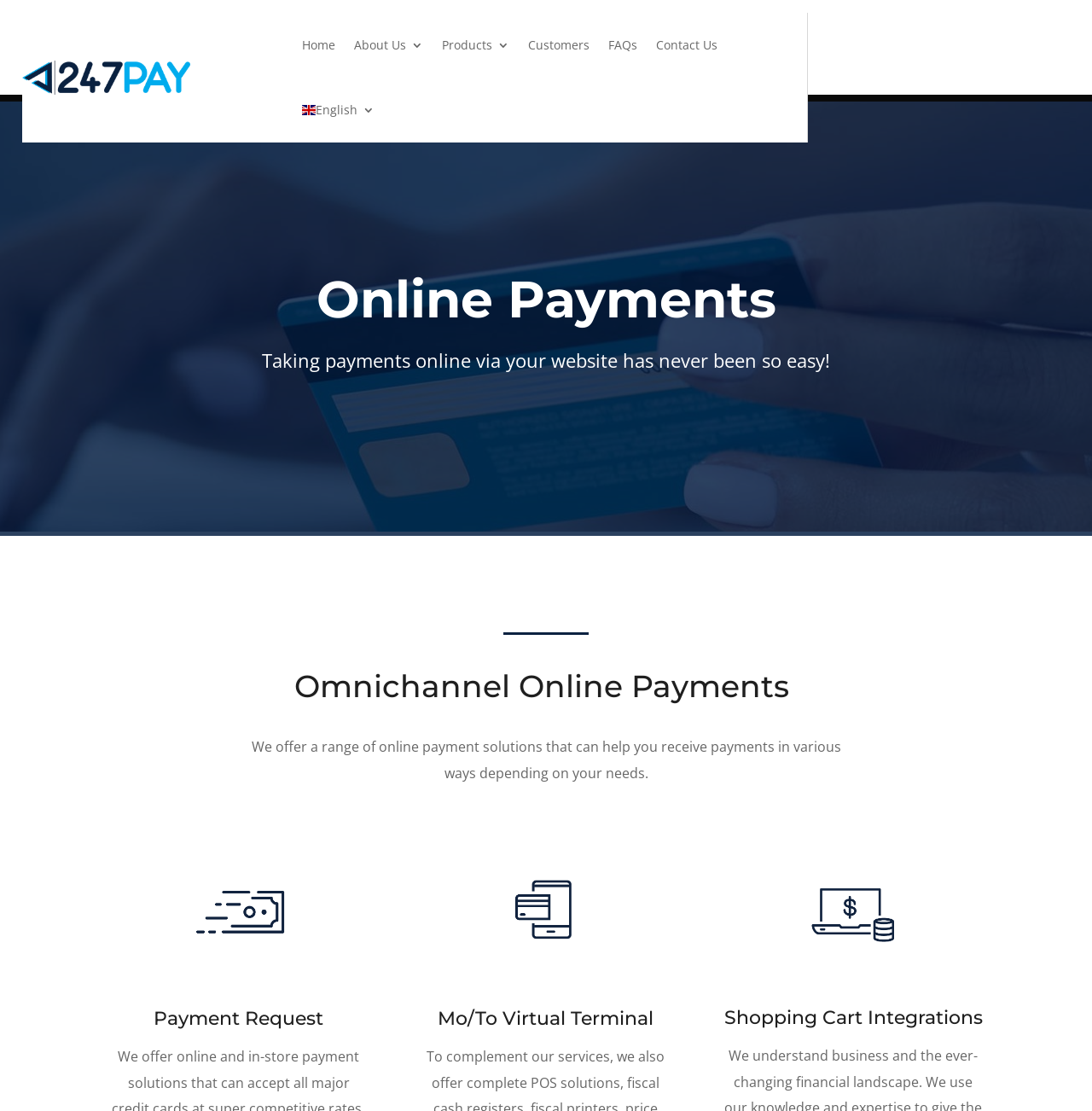Please predict the bounding box coordinates of the element's region where a click is necessary to complete the following instruction: "Click the Mo/To Virtual Terminal link". The coordinates should be represented by four float numbers between 0 and 1, i.e., [left, top, right, bottom].

[0.401, 0.906, 0.599, 0.927]